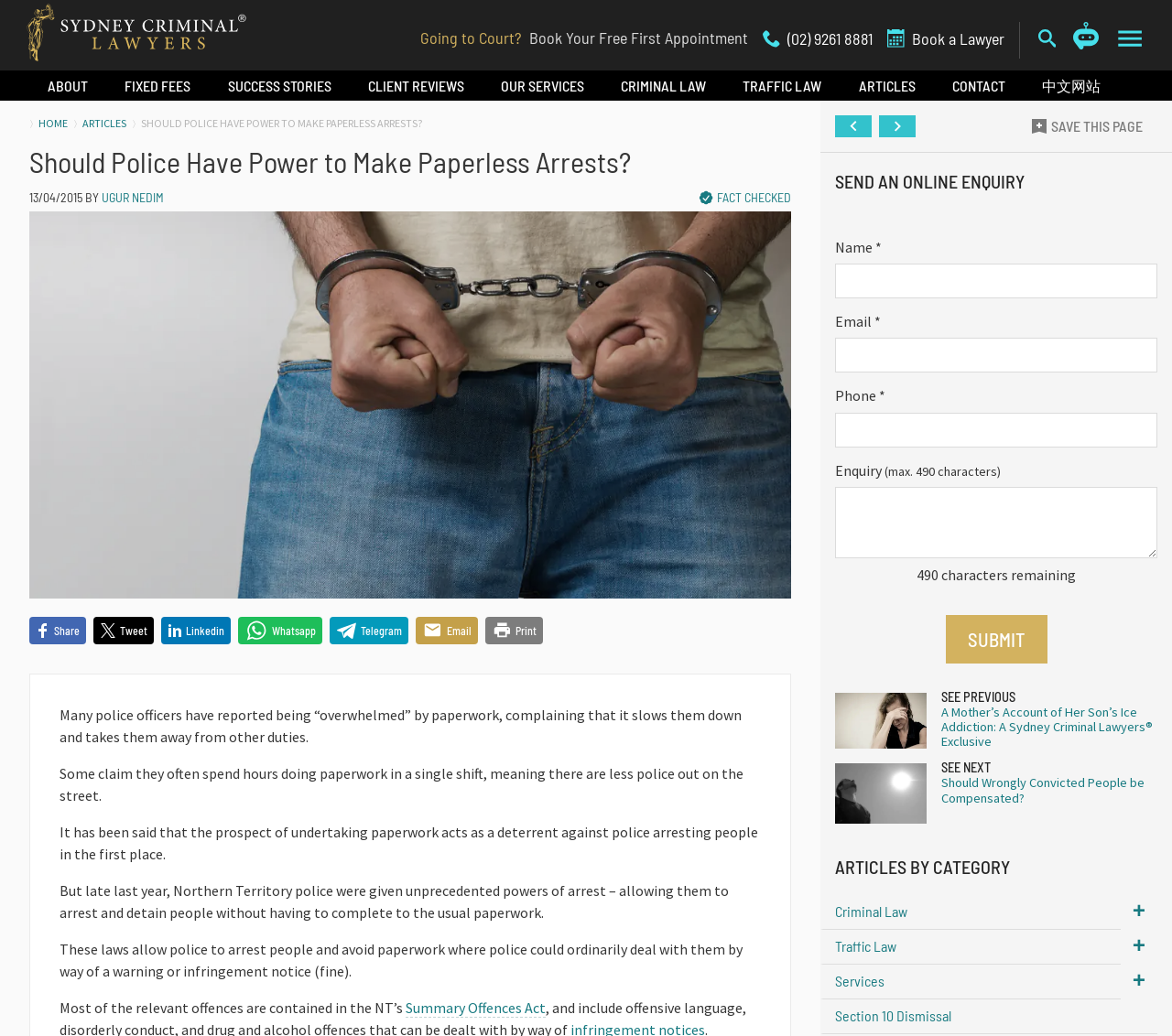What is the function of the 'SHARE ON FACEBOOK' button?
From the details in the image, answer the question comprehensively.

I inferred this answer by analyzing the text on the button and understanding its purpose in the context of social media sharing.